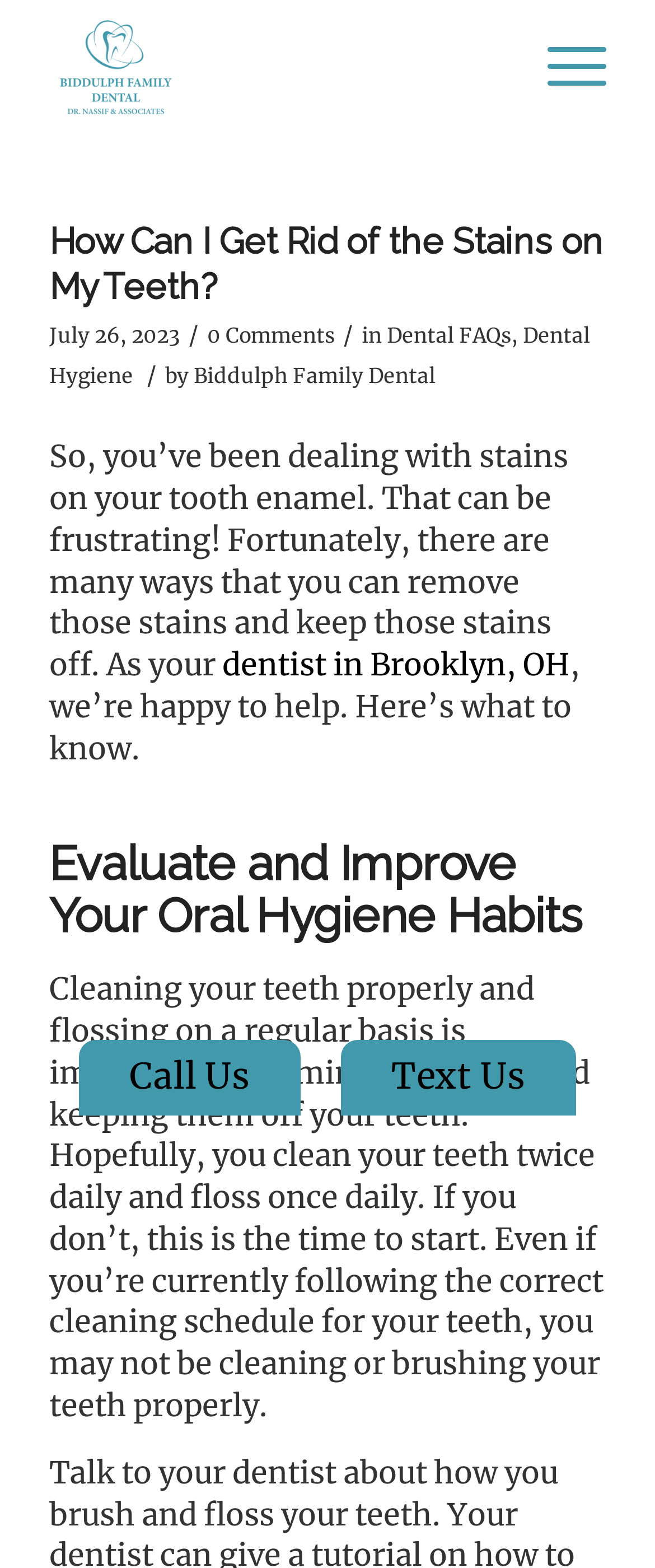Determine the bounding box coordinates of the area to click in order to meet this instruction: "Text the dental office".

[0.521, 0.663, 0.879, 0.711]